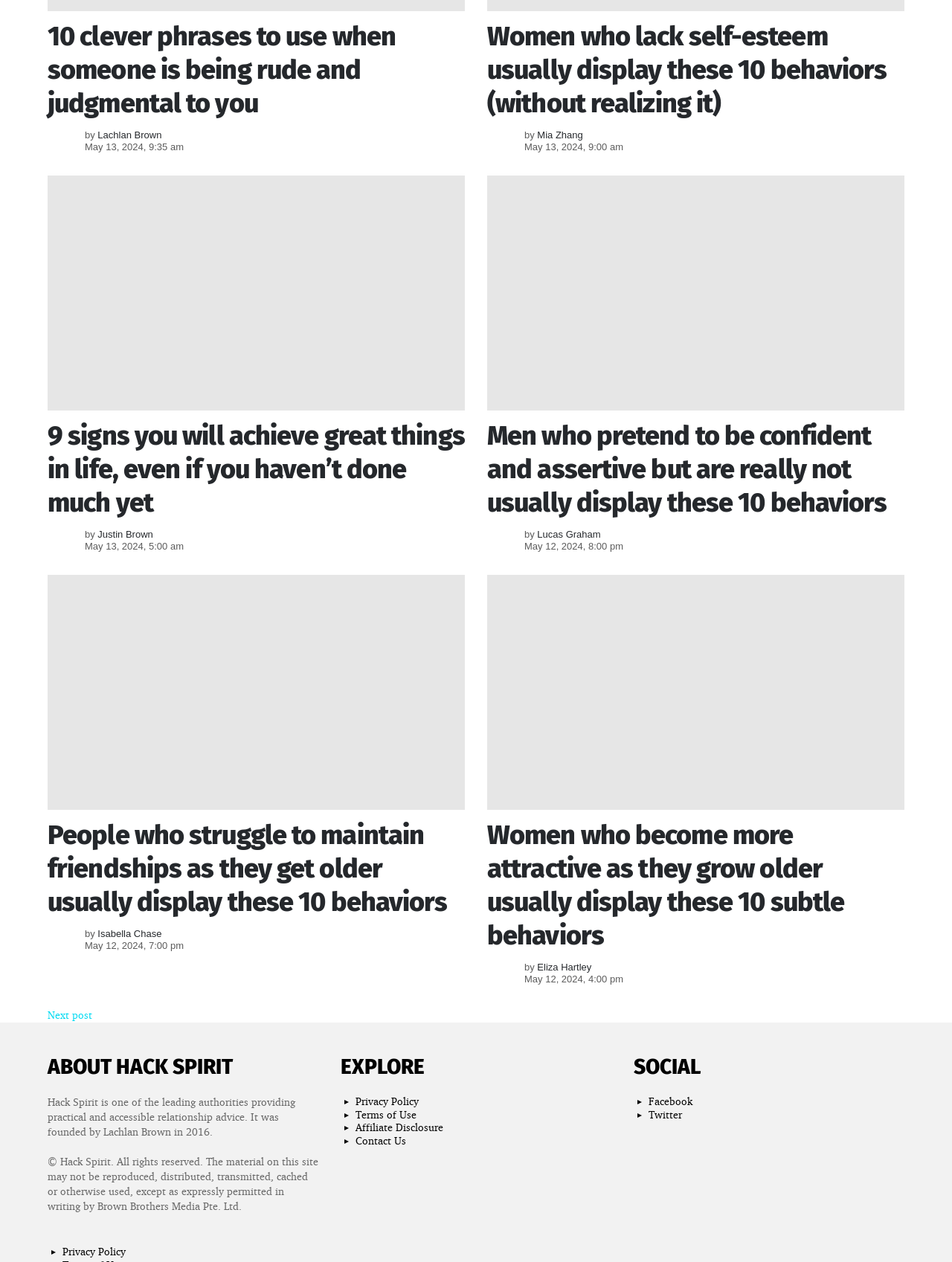Please locate the bounding box coordinates of the region I need to click to follow this instruction: "Read the article about Women who lack self-esteem usually display these 10 behaviors".

[0.512, 0.016, 0.932, 0.095]